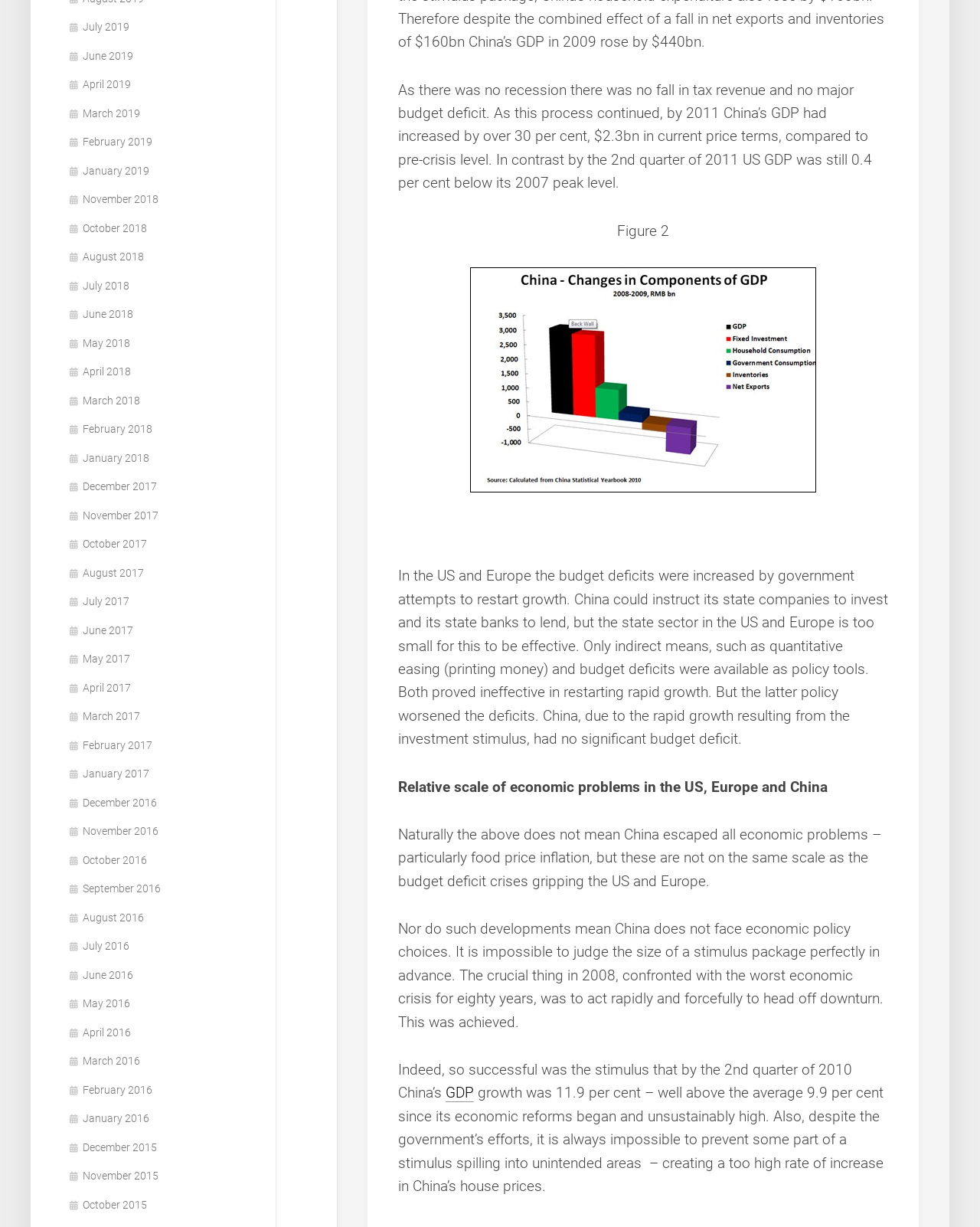Given the element description GDP, predict the bounding box coordinates for the UI element in the webpage screenshot. The format should be (top-left x, top-left y, bottom-right x, bottom-right y), and the values should be between 0 and 1.

[0.455, 0.884, 0.484, 0.898]